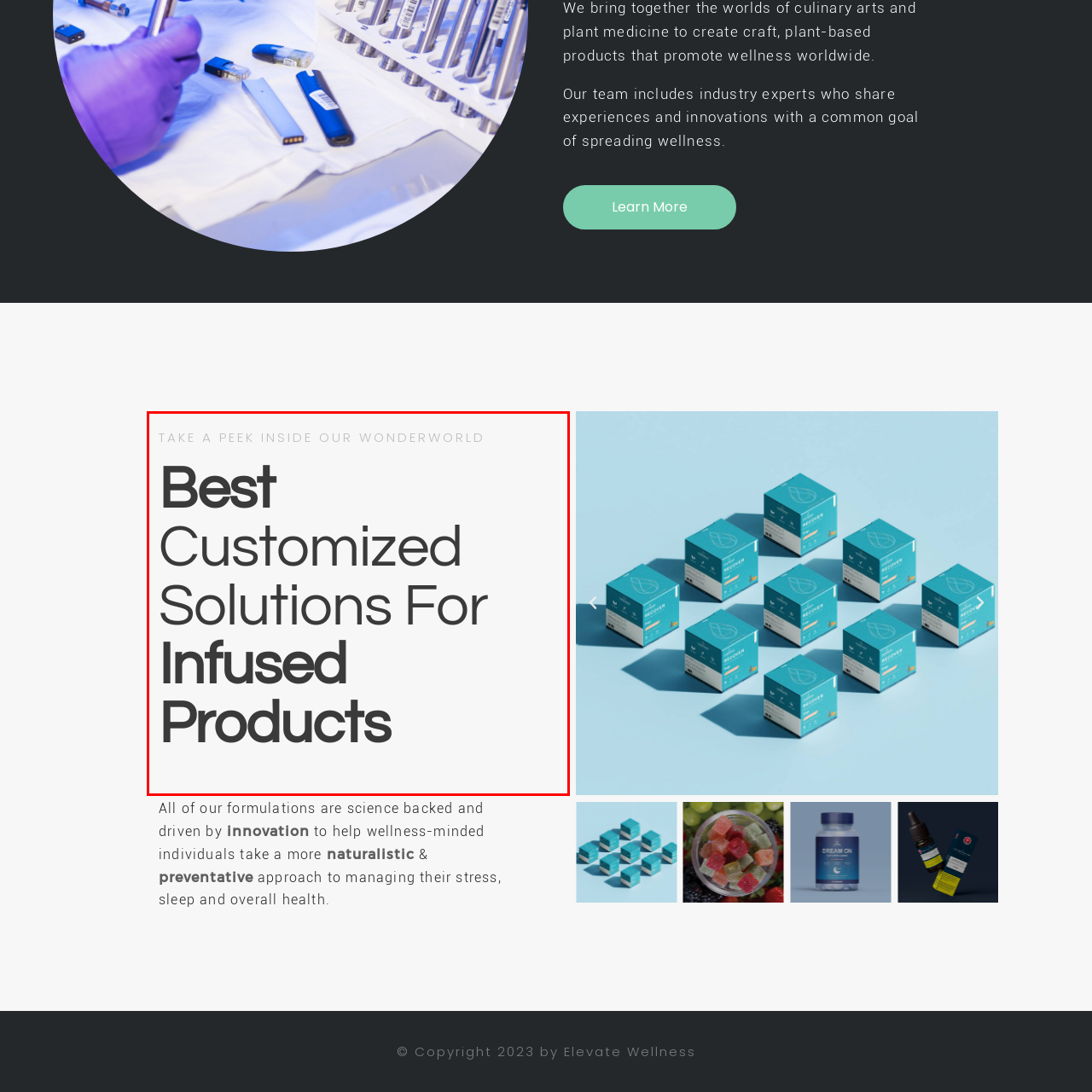Direct your attention to the image encased in a red frame, What is the focus of the unique solutions? Please answer in one word or a brief phrase.

wellness and health products